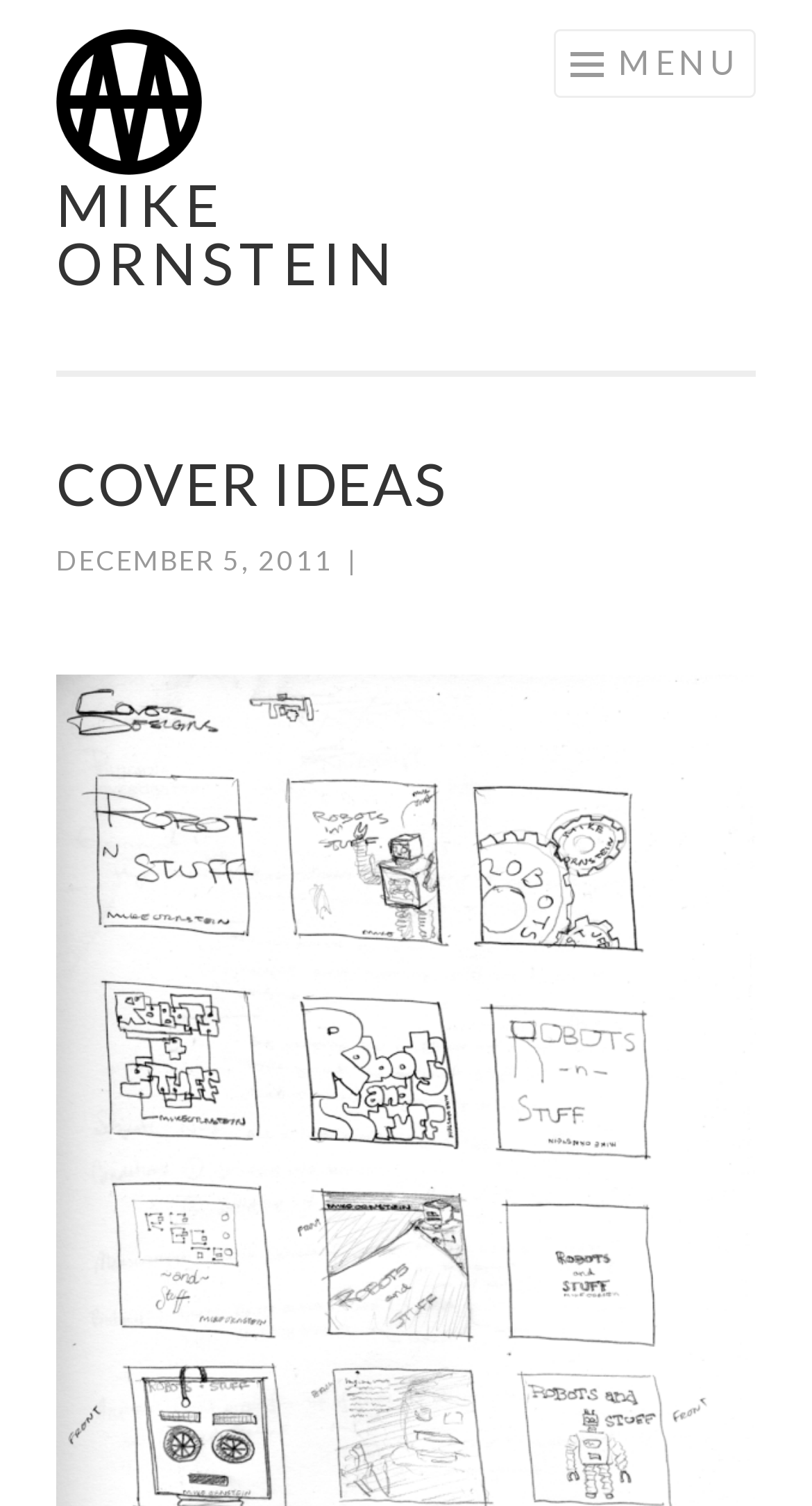Given the element description, predict the bounding box coordinates in the format (top-left x, top-left y, bottom-right x, bottom-right y), using floating point numbers between 0 and 1: Menu

[0.682, 0.019, 0.931, 0.065]